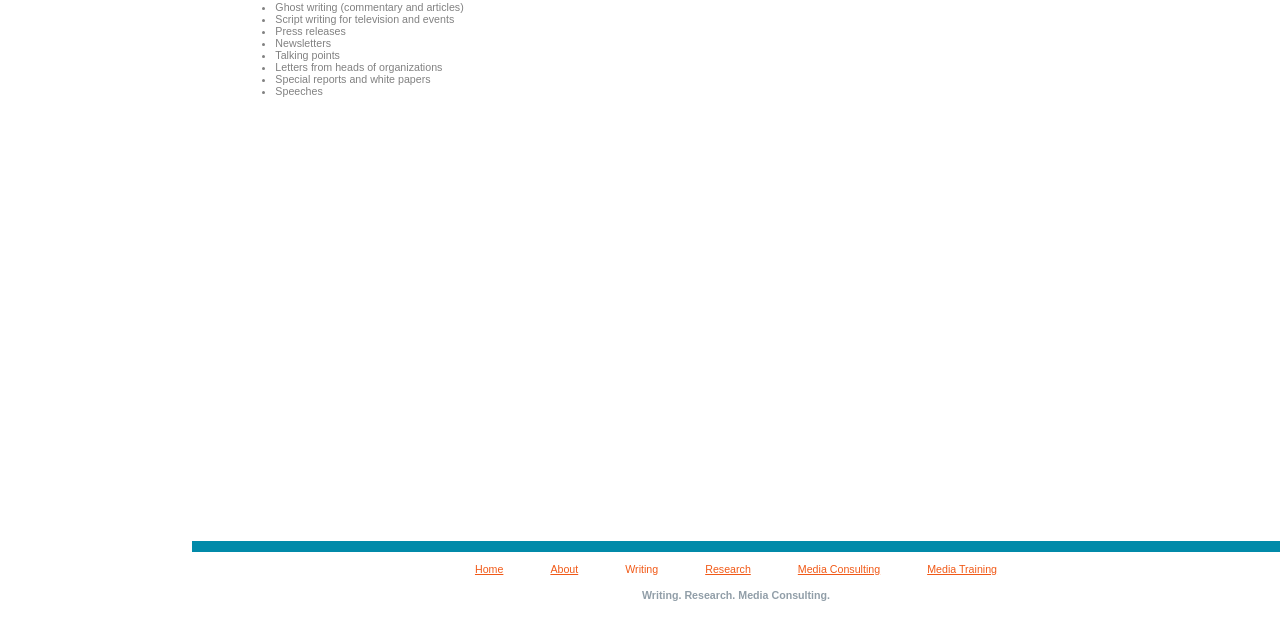Locate the UI element described by Research in the provided webpage screenshot. Return the bounding box coordinates in the format (top-left x, top-left y, bottom-right x, bottom-right y), ensuring all values are between 0 and 1.

[0.551, 0.879, 0.587, 0.898]